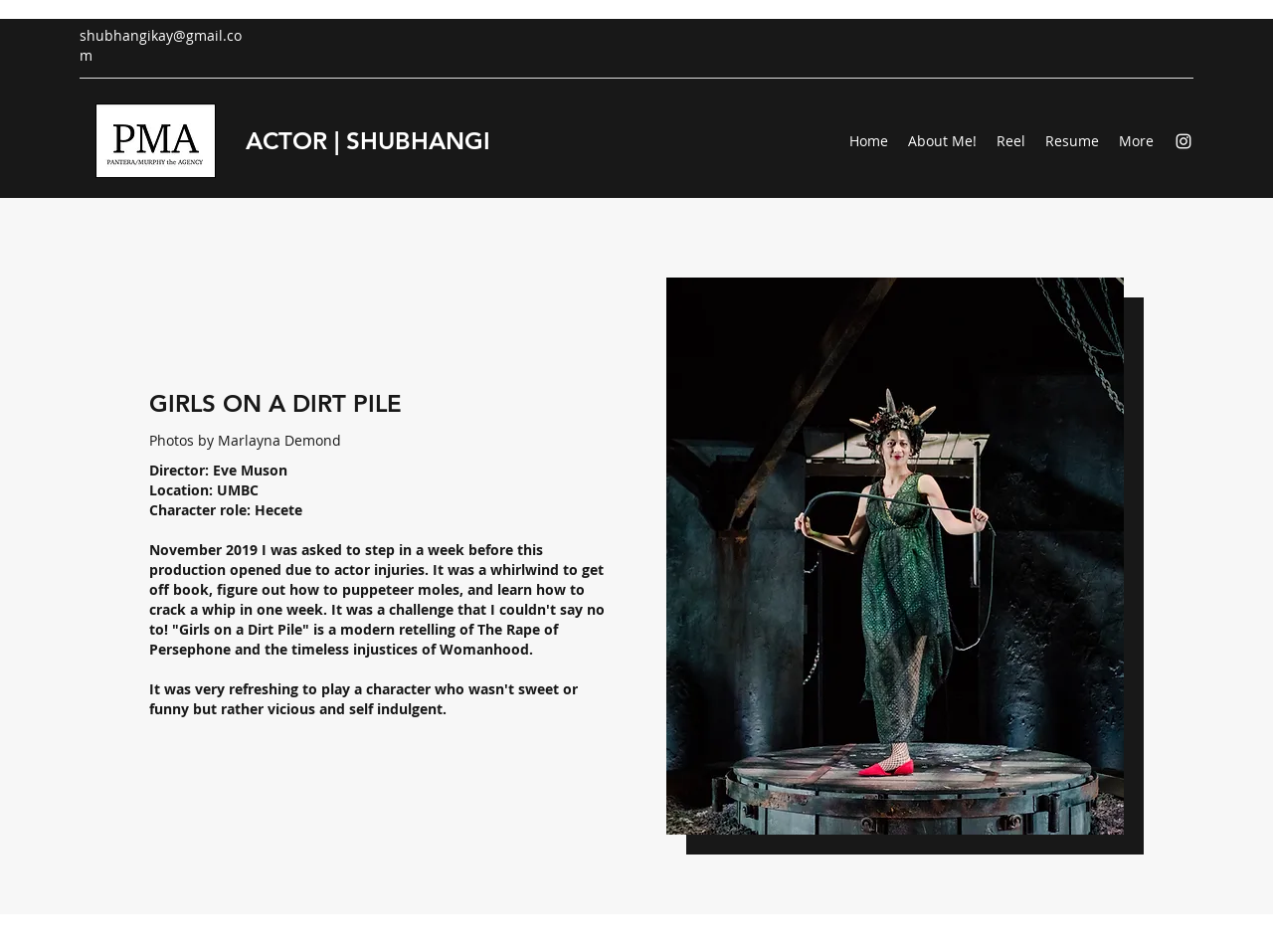Please identify the bounding box coordinates of the element I need to click to follow this instruction: "Click the 'HOME' link".

None